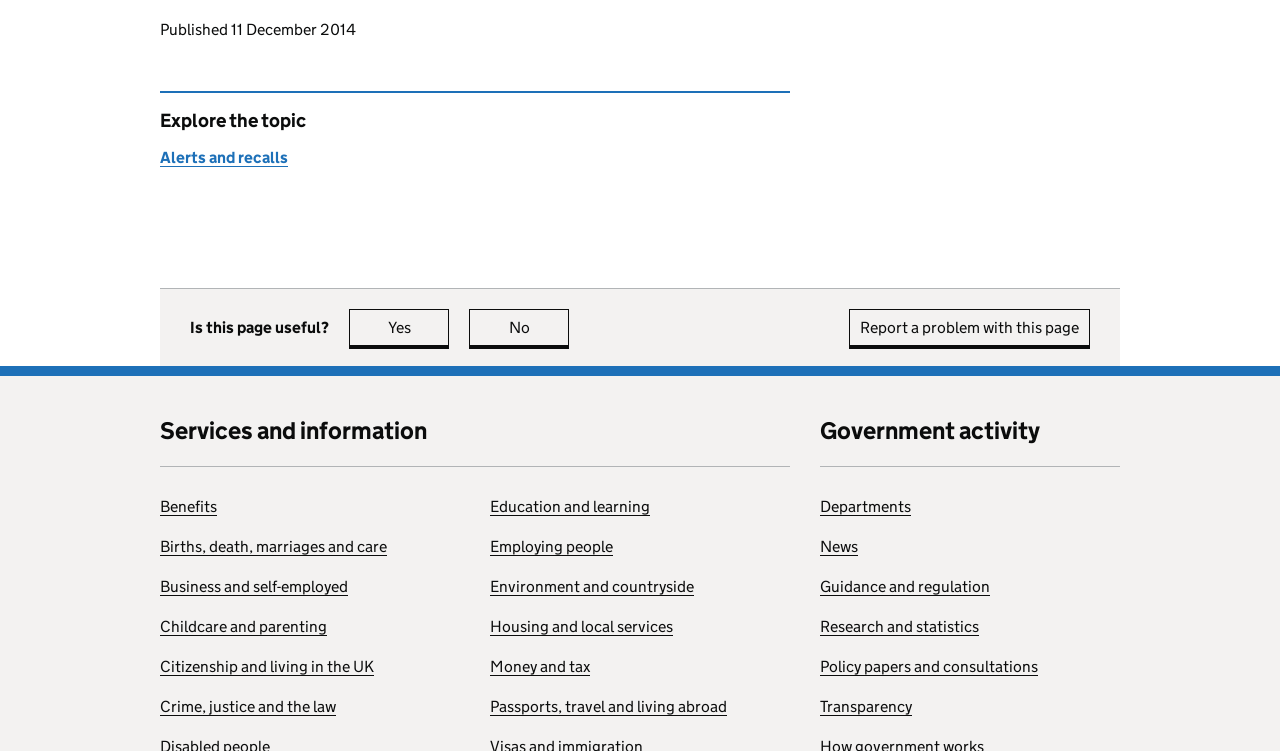Please locate the bounding box coordinates of the element that should be clicked to achieve the given instruction: "Report a problem with this page".

[0.663, 0.412, 0.852, 0.461]